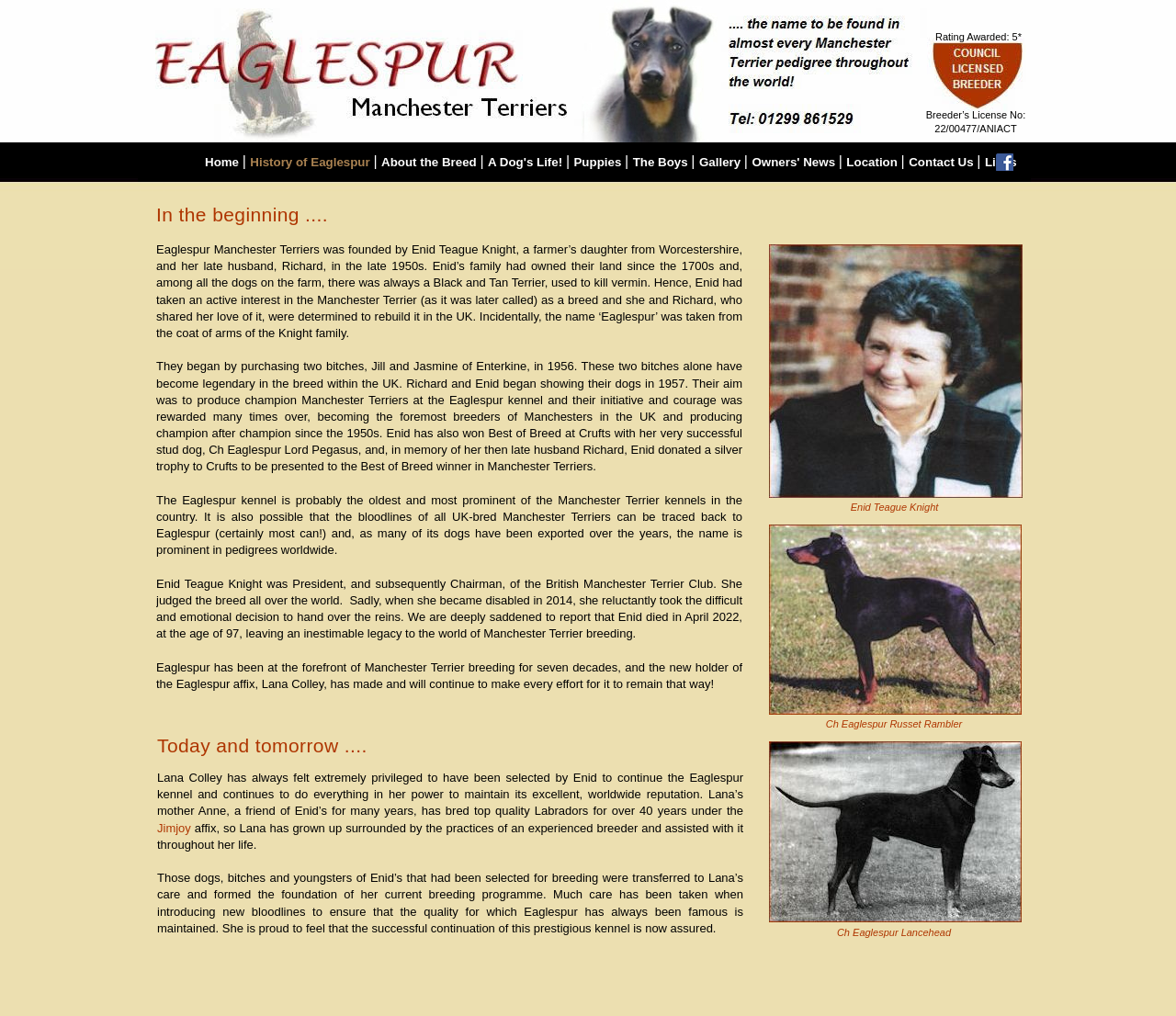Please determine the bounding box coordinates of the element to click on in order to accomplish the following task: "View puppies". Ensure the coordinates are four float numbers ranging from 0 to 1, i.e., [left, top, right, bottom].

[0.488, 0.153, 0.531, 0.166]